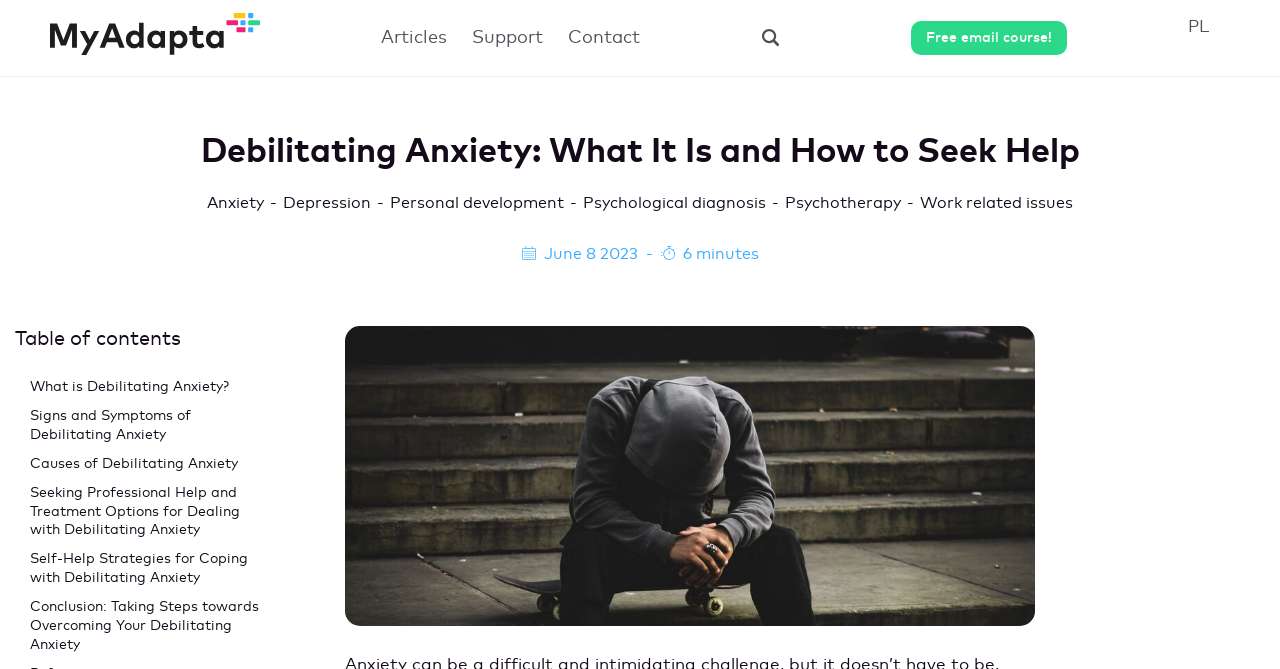Is there an image in the article?
Please give a well-detailed answer to the question.

I found multiple images in the article, including the logo 'MyAdapta', the image below the heading, and the figure in the article content, so I concluded that there is at least one image in the article.